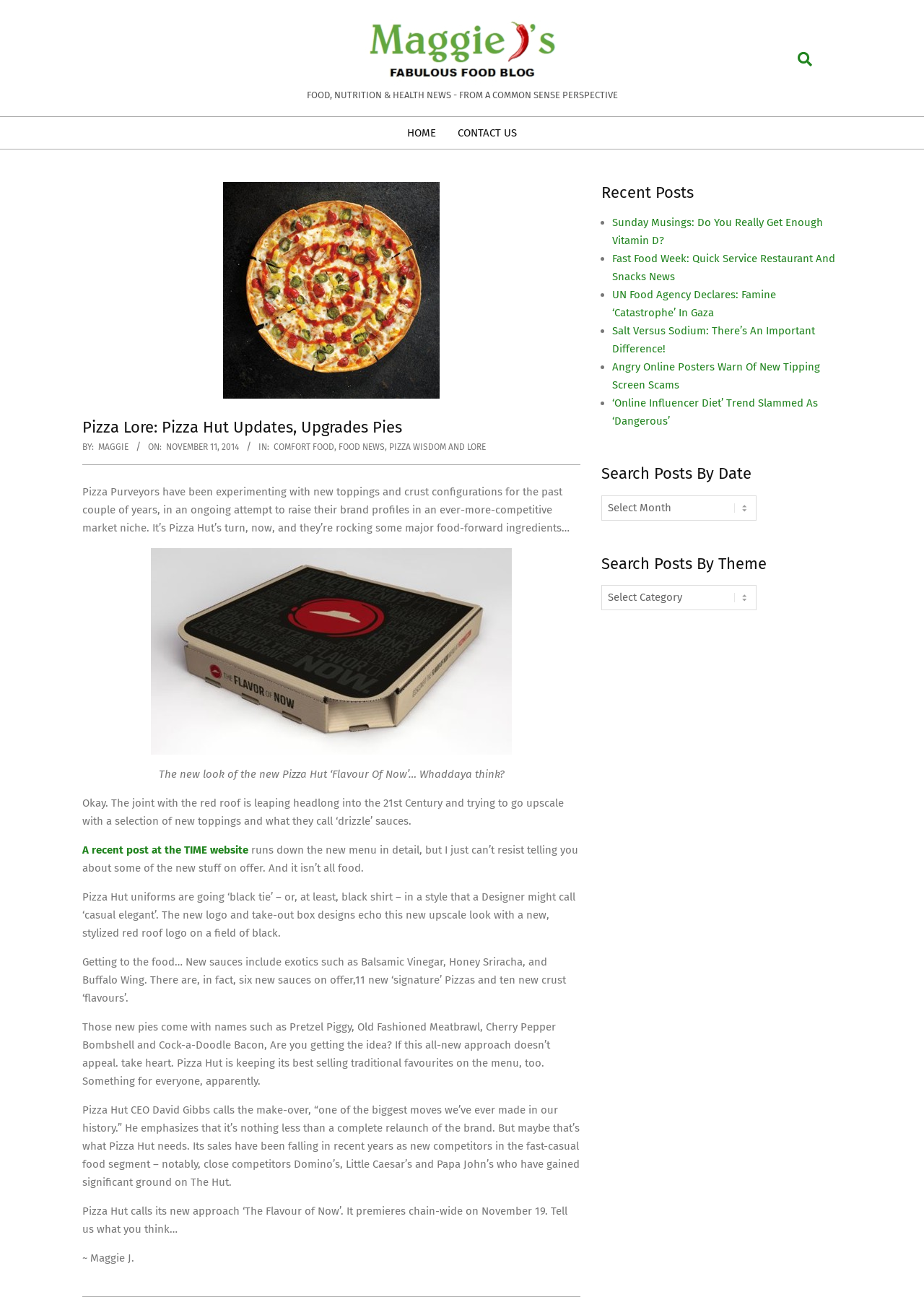Find the bounding box coordinates of the area that needs to be clicked in order to achieve the following instruction: "Click on the CONTACT US link". The coordinates should be specified as four float numbers between 0 and 1, i.e., [left, top, right, bottom].

[0.484, 0.09, 0.571, 0.115]